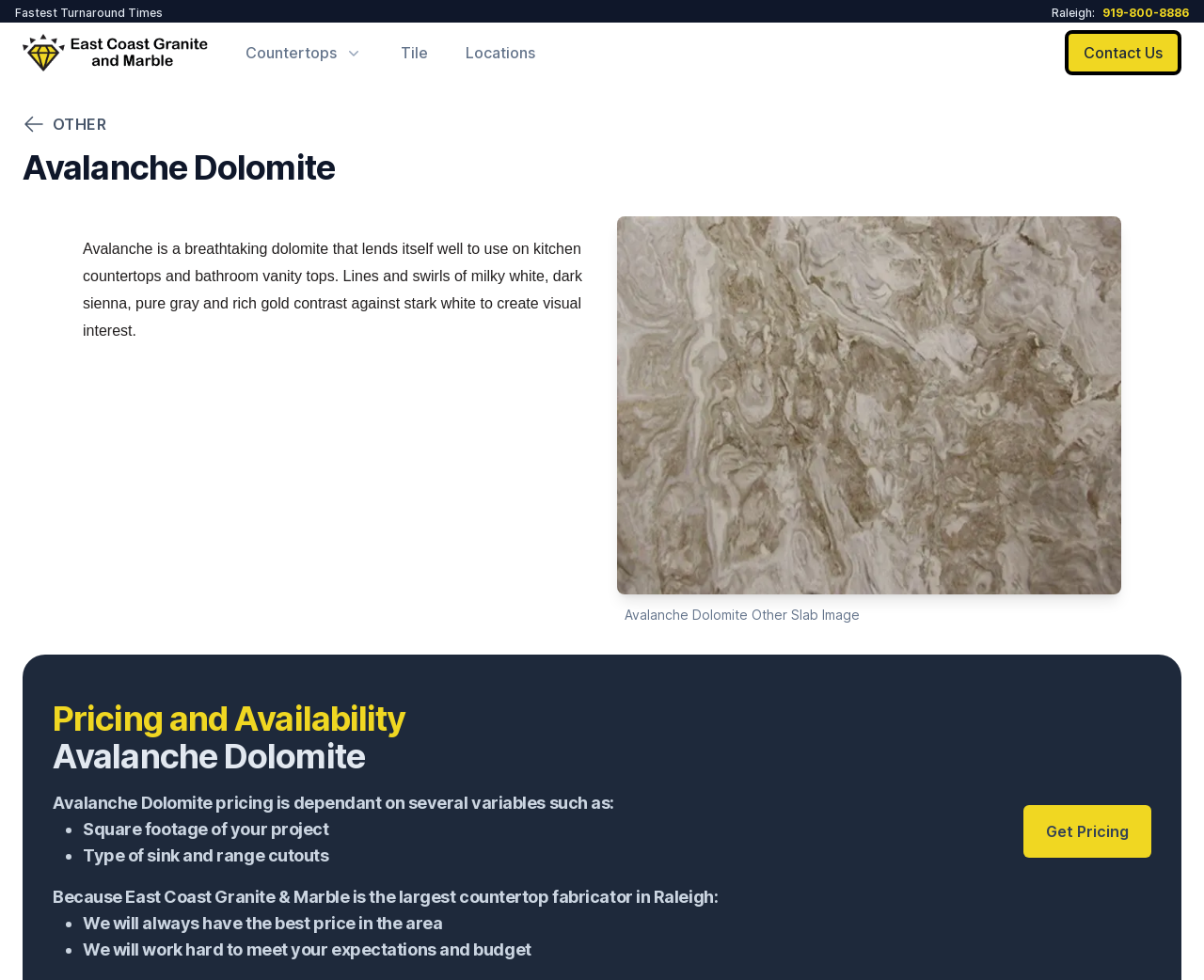Please locate the bounding box coordinates for the element that should be clicked to achieve the following instruction: "Call Raleigh office". Ensure the coordinates are given as four float numbers between 0 and 1, i.e., [left, top, right, bottom].

[0.861, 0.006, 1.0, 0.02]